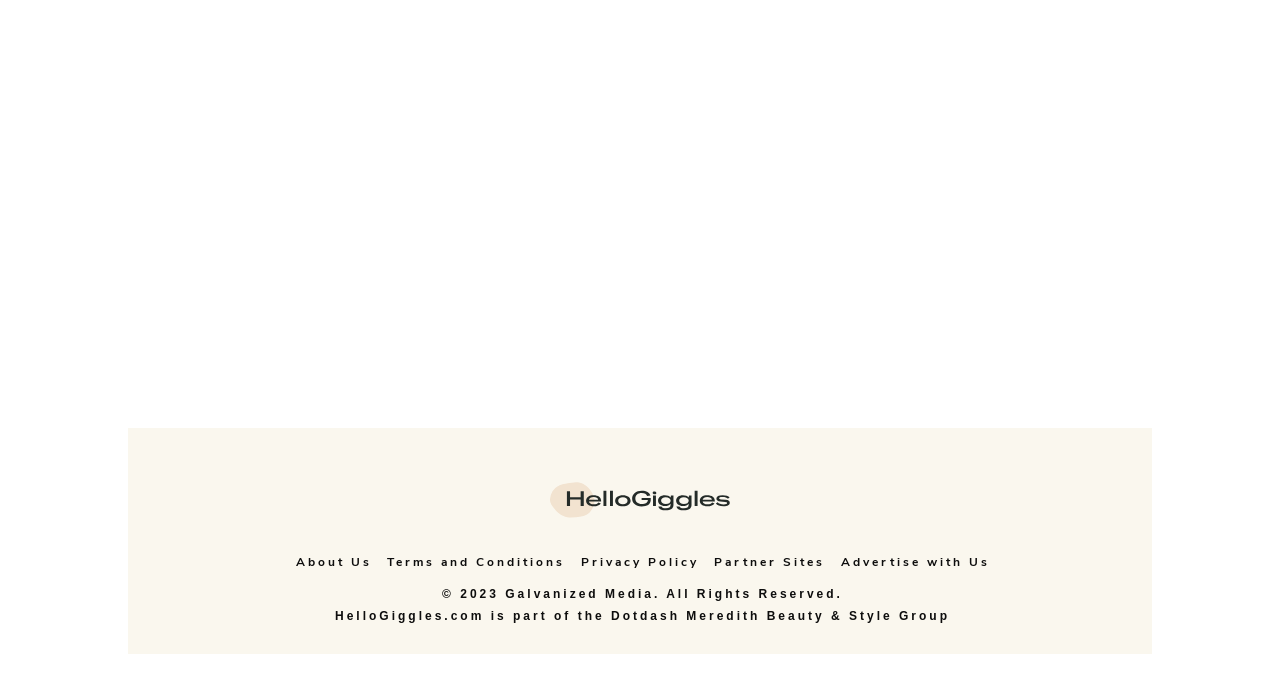Given the description "Terms and Conditions", provide the bounding box coordinates of the corresponding UI element.

[0.297, 0.808, 0.446, 0.841]